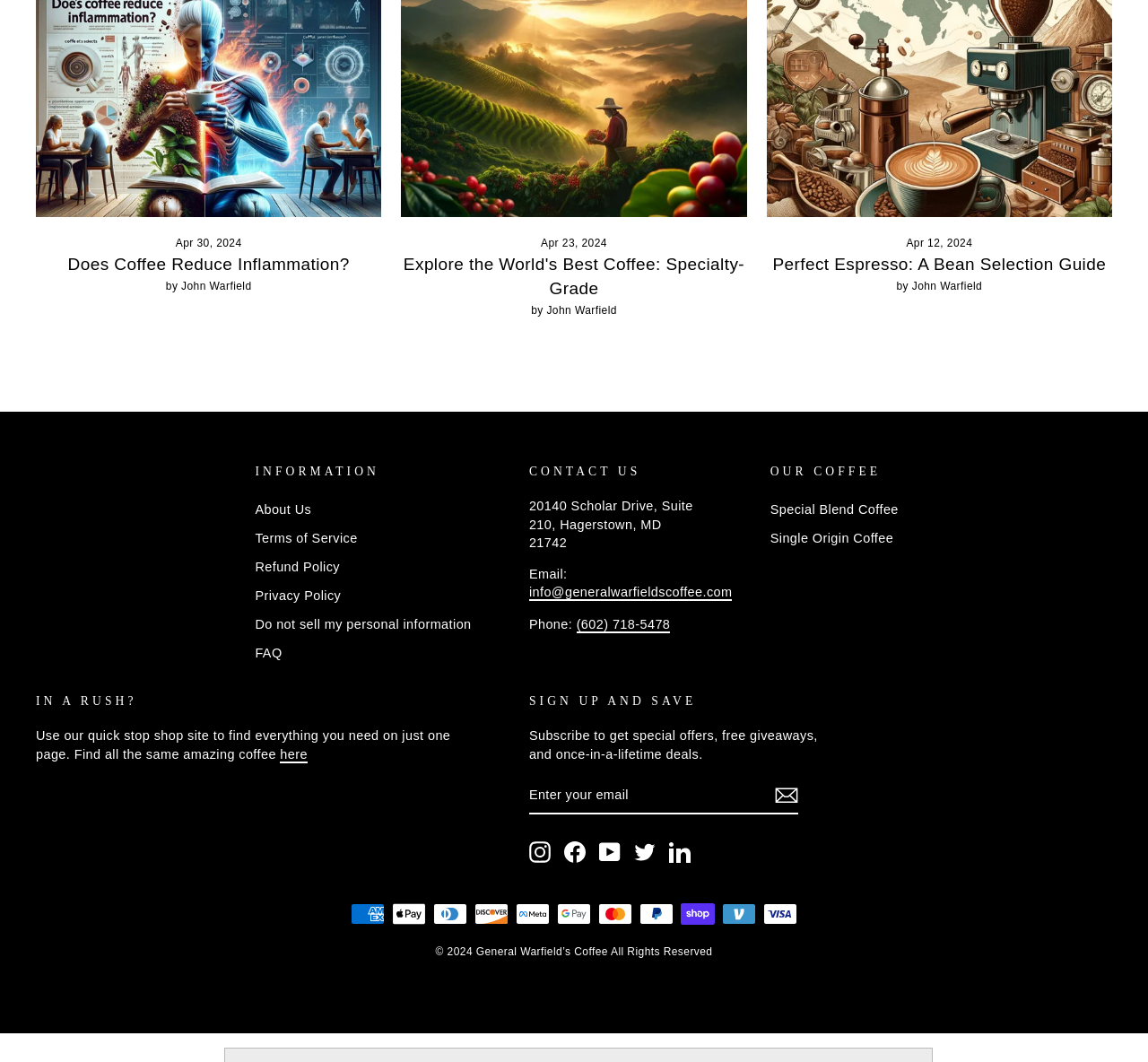Locate the bounding box coordinates of the area to click to fulfill this instruction: "Log In". The bounding box should be presented as four float numbers between 0 and 1, in the order [left, top, right, bottom].

None